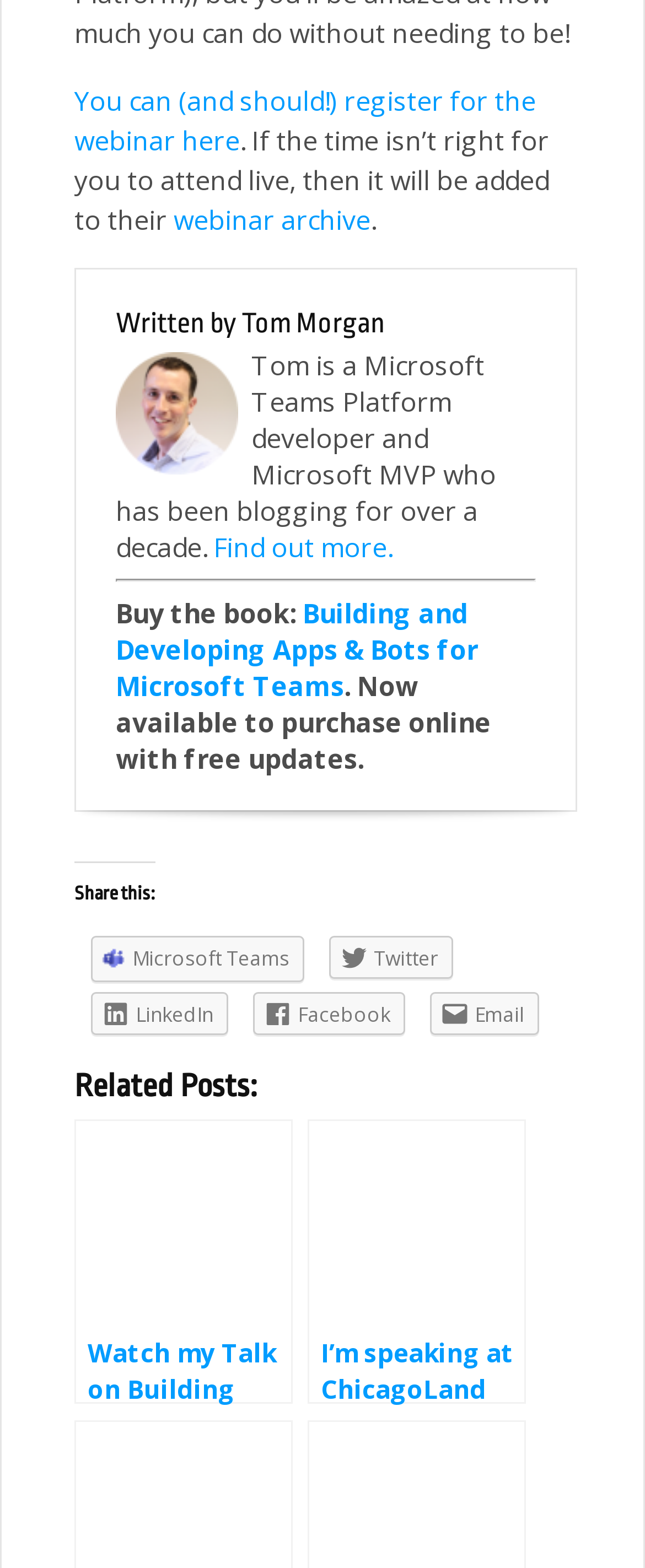Locate the bounding box coordinates of the segment that needs to be clicked to meet this instruction: "buy the book".

[0.179, 0.379, 0.741, 0.449]